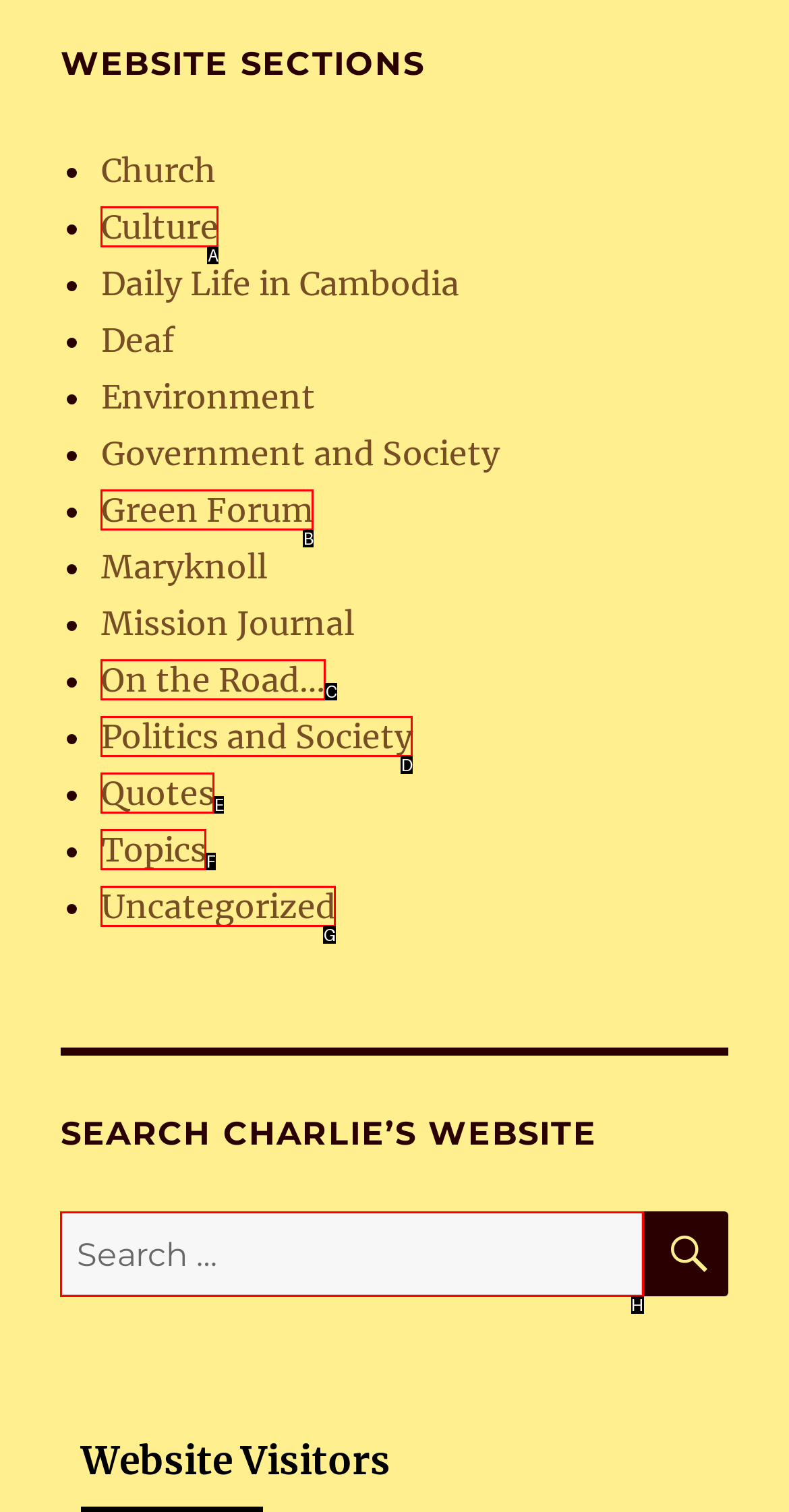Find the HTML element that corresponds to the description: Green Forum. Indicate your selection by the letter of the appropriate option.

B